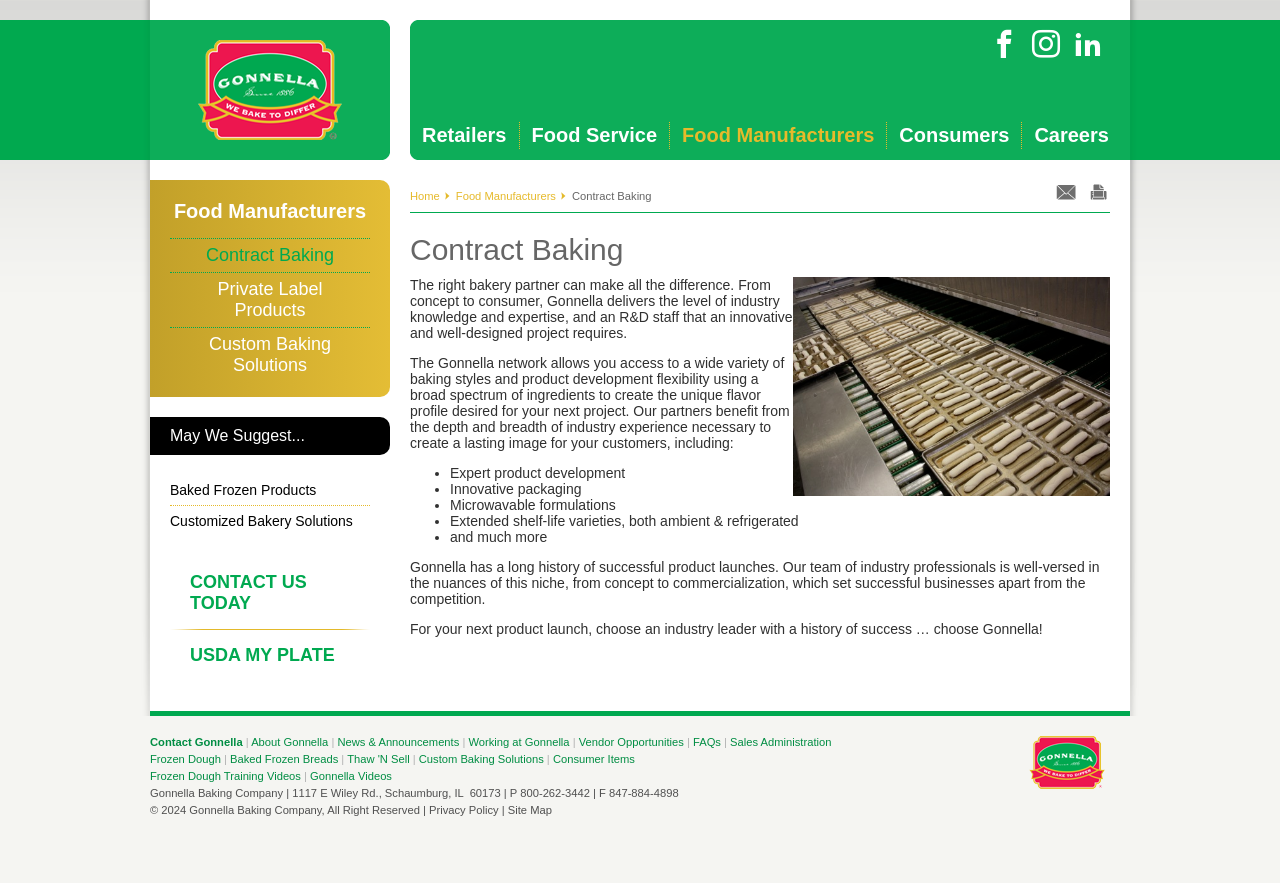Find the coordinates for the bounding box of the element with this description: "Private Label Products".

[0.133, 0.309, 0.289, 0.37]